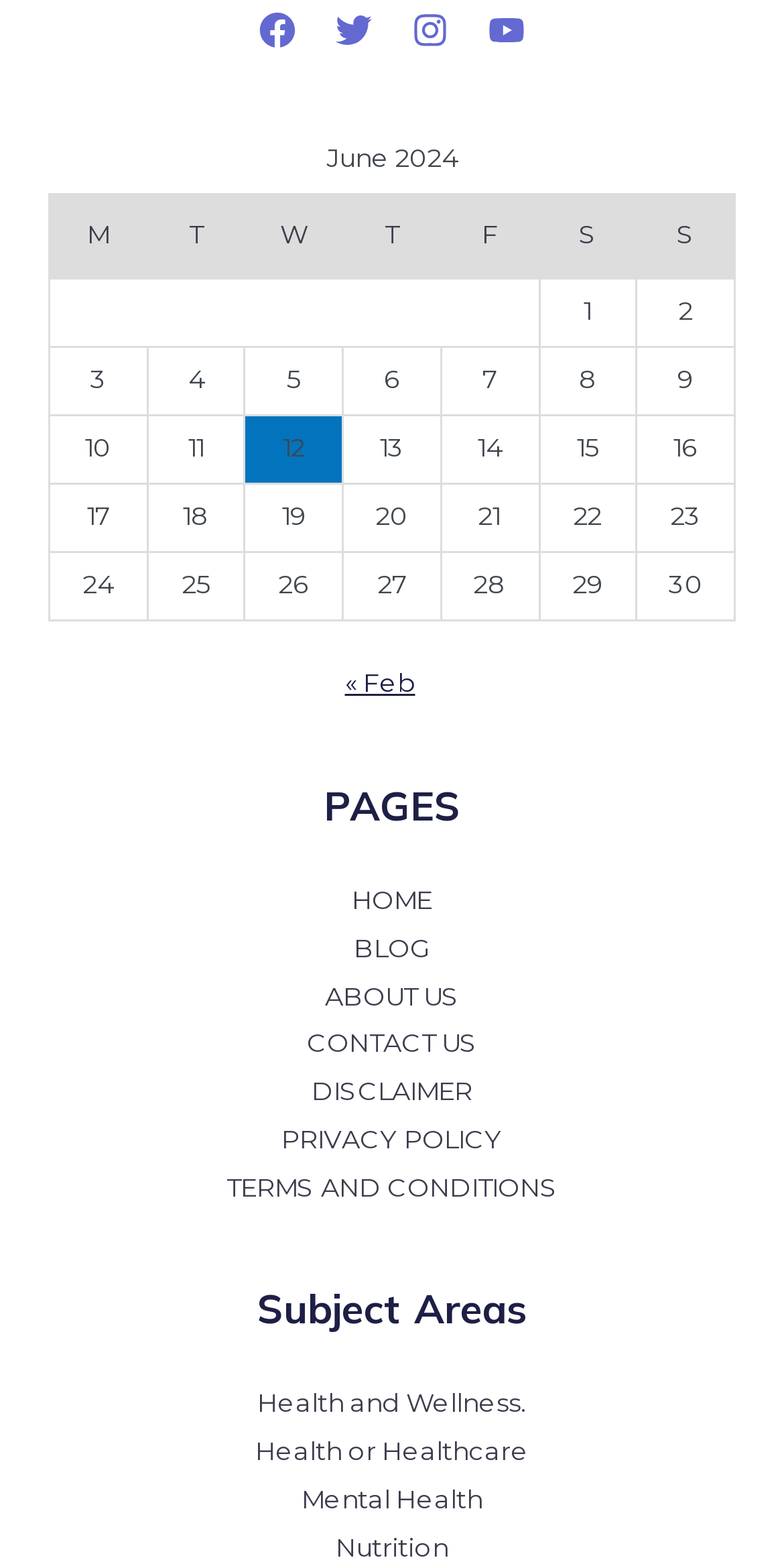What are the pages listed in the footer?
Based on the image, provide a one-word or brief-phrase response.

HOME, BLOG, ABOUT US, CONTACT US, DISCLAIMER, PRIVACY POLICY, TERMS AND CONDITIONS